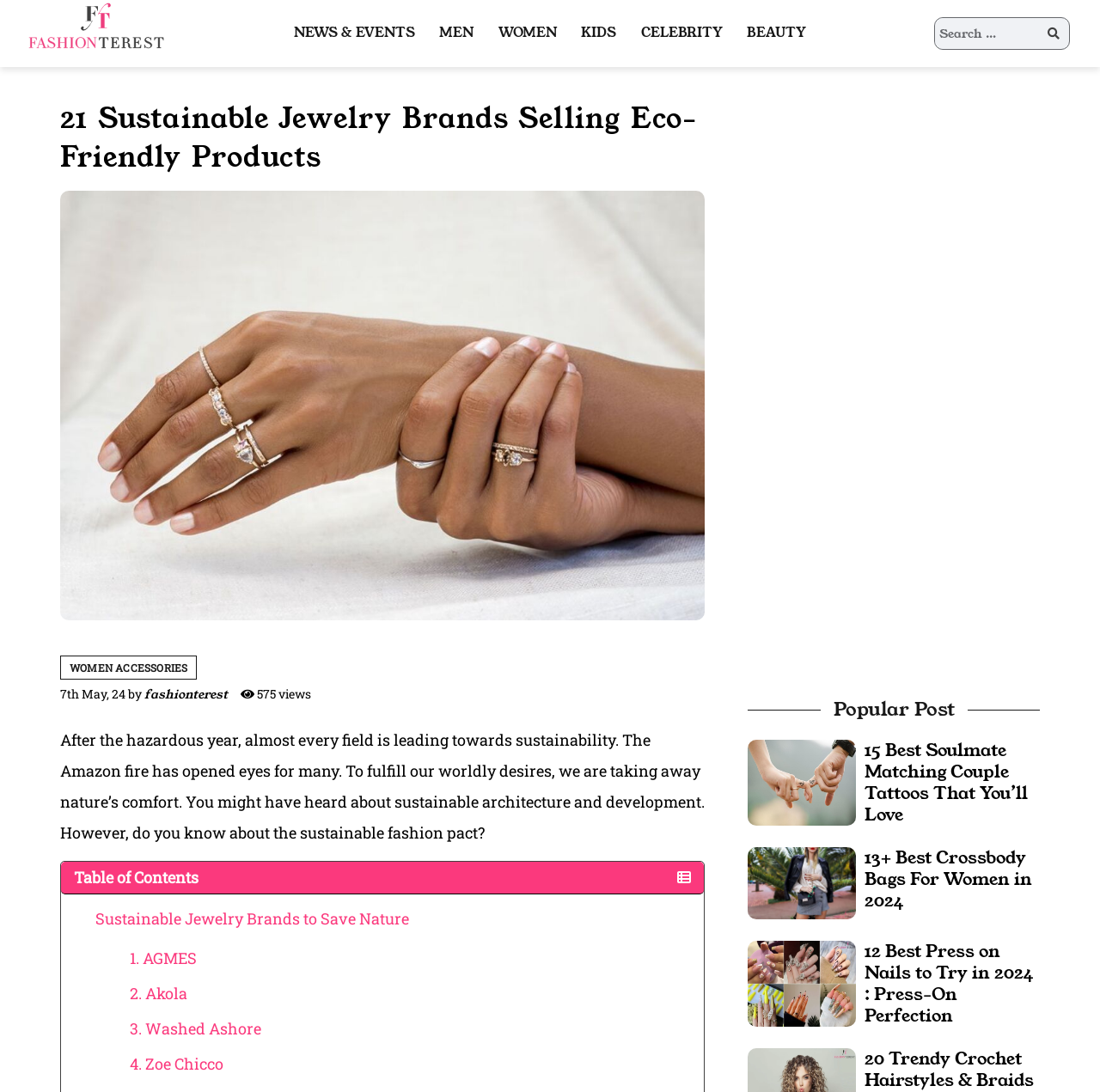Please specify the bounding box coordinates in the format (top-left x, top-left y, bottom-right x, bottom-right y), with all values as floating point numbers between 0 and 1. Identify the bounding box of the UI element described by: parent_node: Search for: aria-label="search"

[0.944, 0.017, 0.972, 0.045]